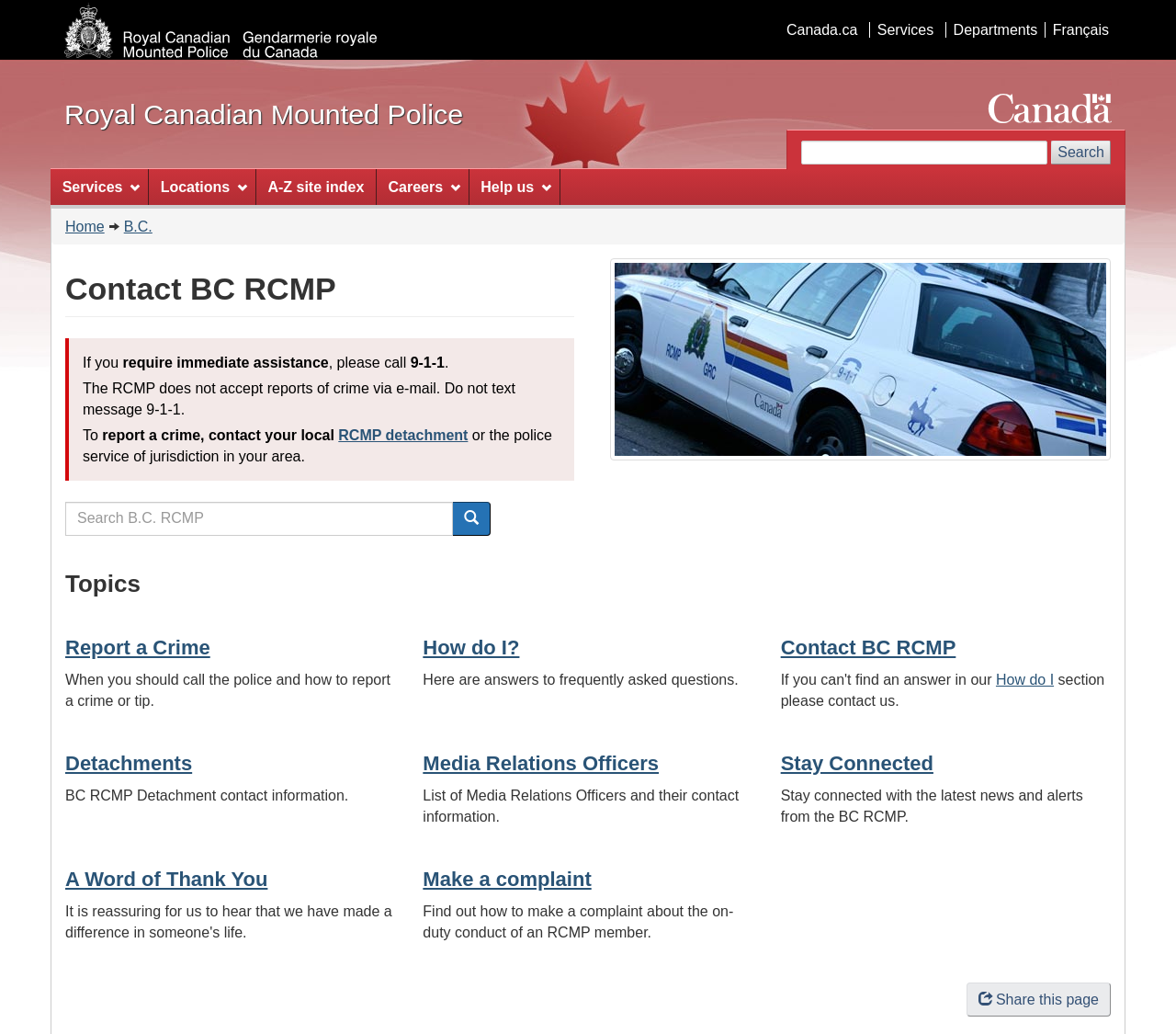Find the bounding box coordinates for the area you need to click to carry out the instruction: "Report a crime". The coordinates should be four float numbers between 0 and 1, indicated as [left, top, right, bottom].

[0.055, 0.615, 0.179, 0.637]